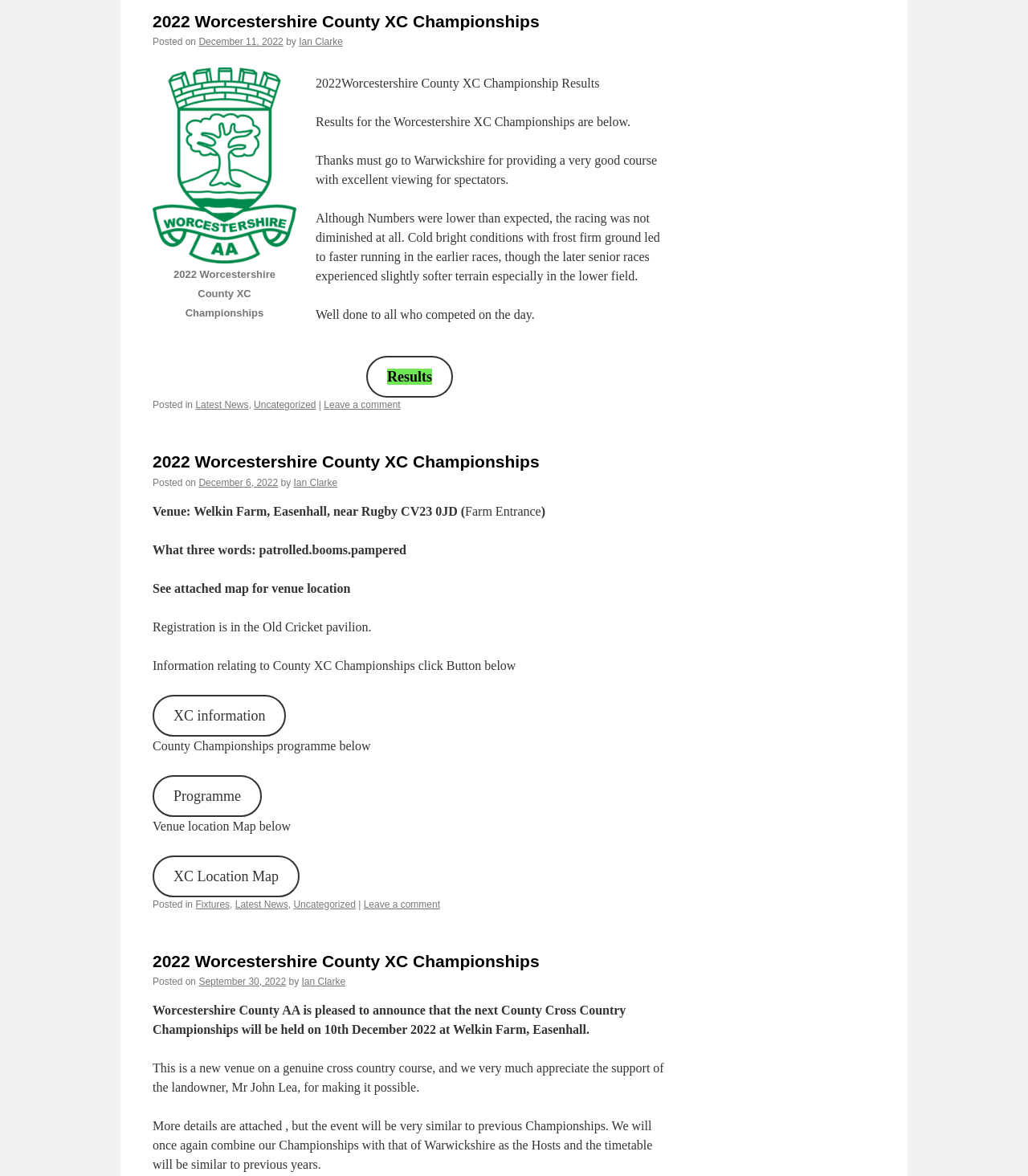Specify the bounding box coordinates of the area that needs to be clicked to achieve the following instruction: "Click the 'Results' link".

[0.356, 0.303, 0.441, 0.338]